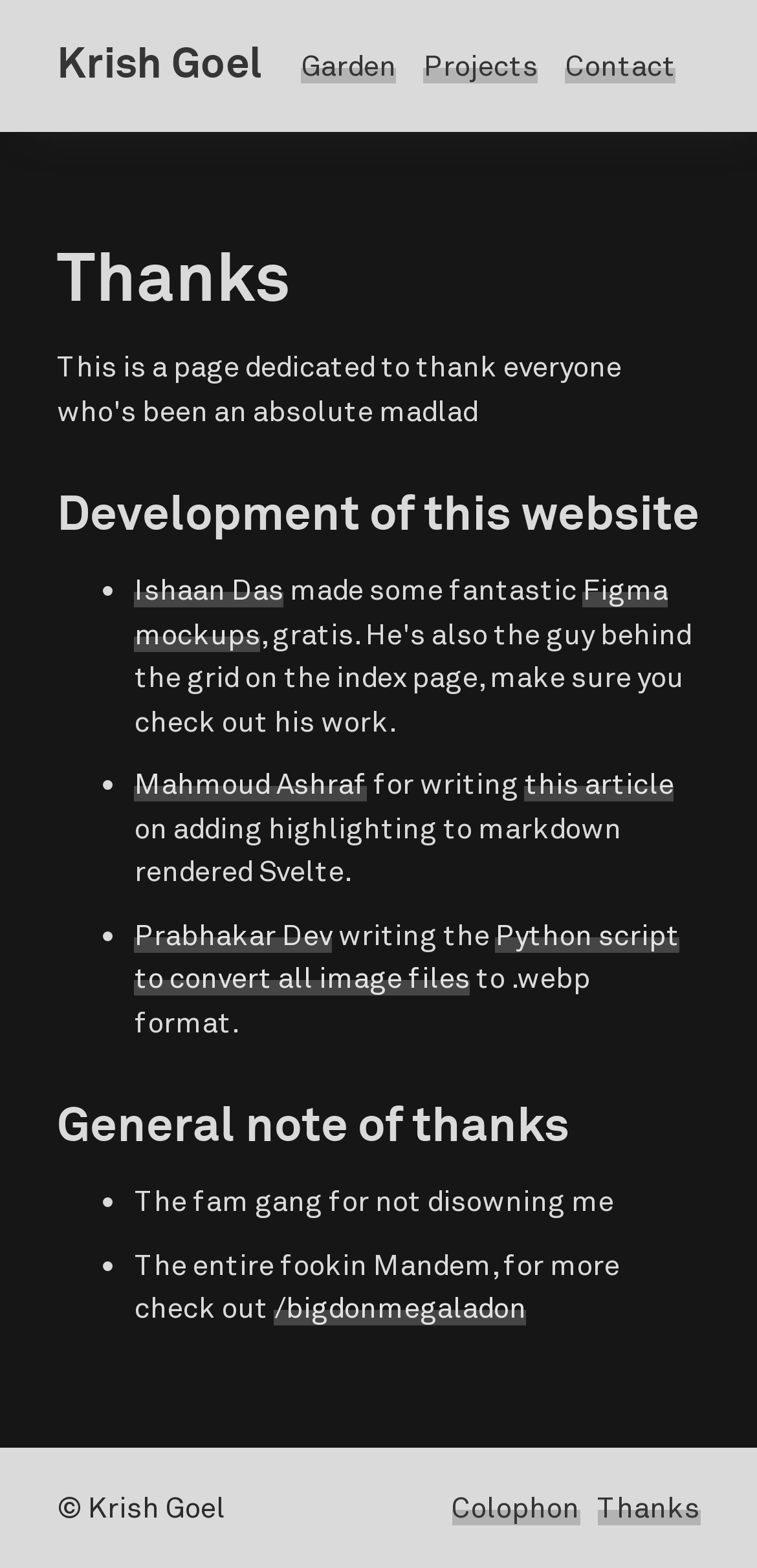Can you determine the bounding box coordinates of the area that needs to be clicked to fulfill the following instruction: "visit garden"?

[0.398, 0.031, 0.524, 0.053]